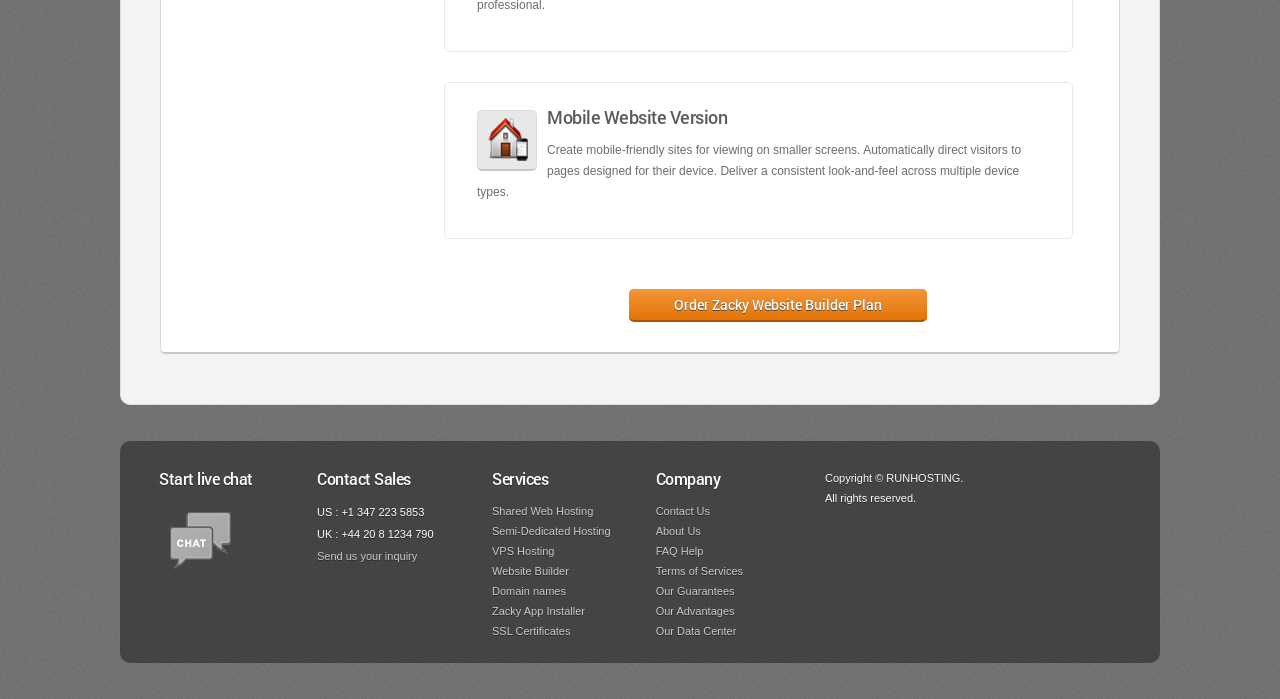How can I get help from the company?
Using the image, give a concise answer in the form of a single word or short phrase.

FAQ Help